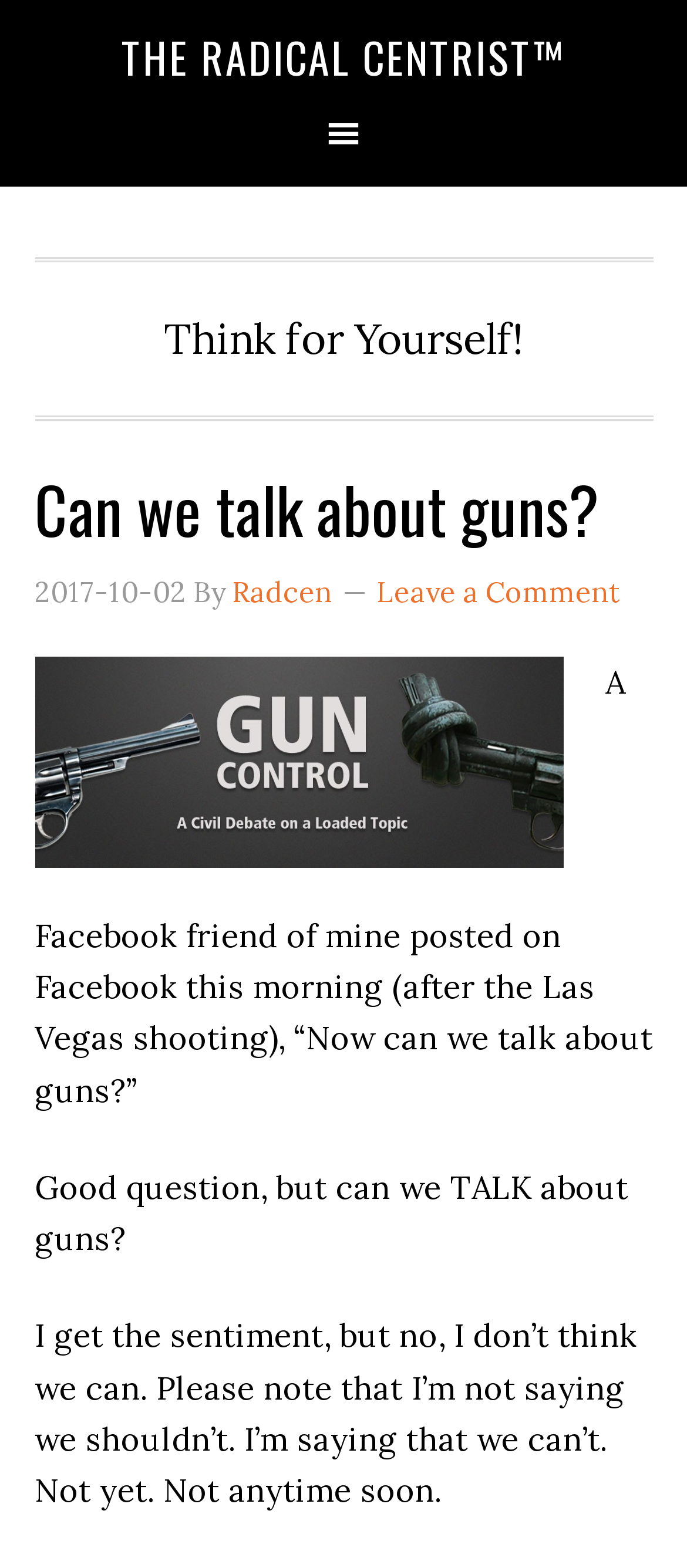Could you identify the text that serves as the heading for this webpage?

Can we talk about guns?